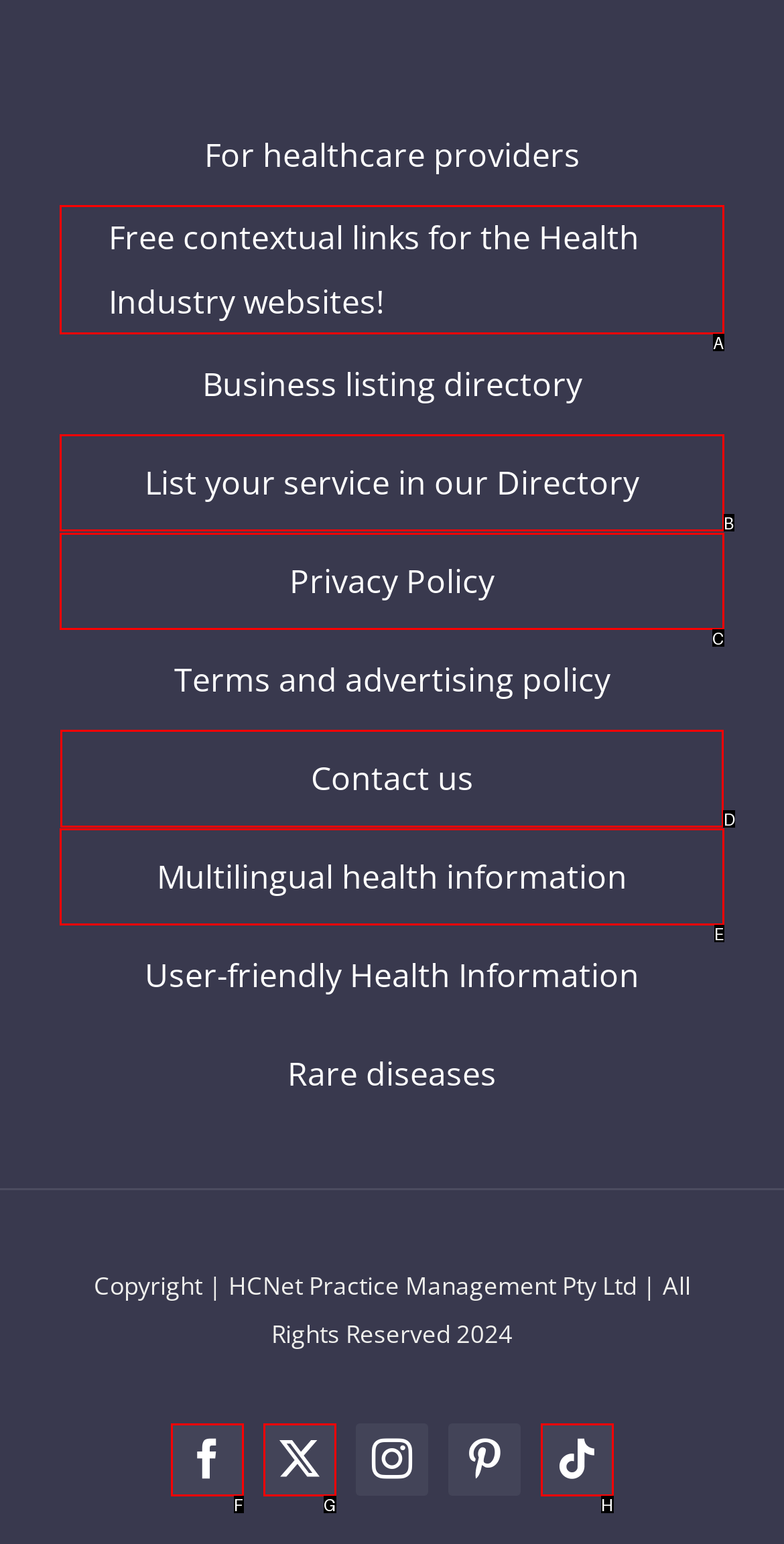Choose the letter of the option you need to click to Contact us. Answer with the letter only.

D